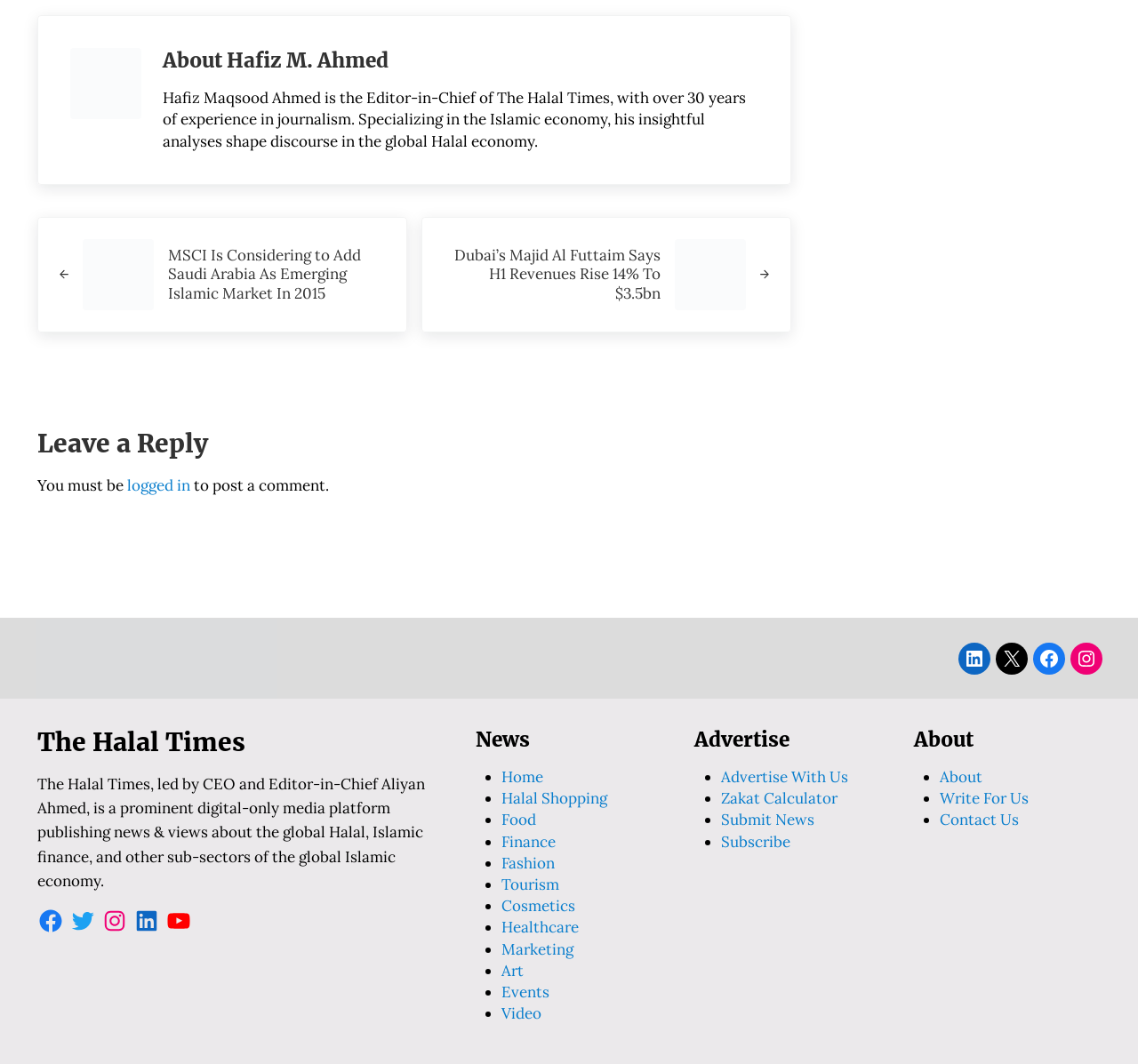Find the bounding box of the element with the following description: "Halal Shopping". The coordinates must be four float numbers between 0 and 1, formatted as [left, top, right, bottom].

[0.441, 0.741, 0.534, 0.759]